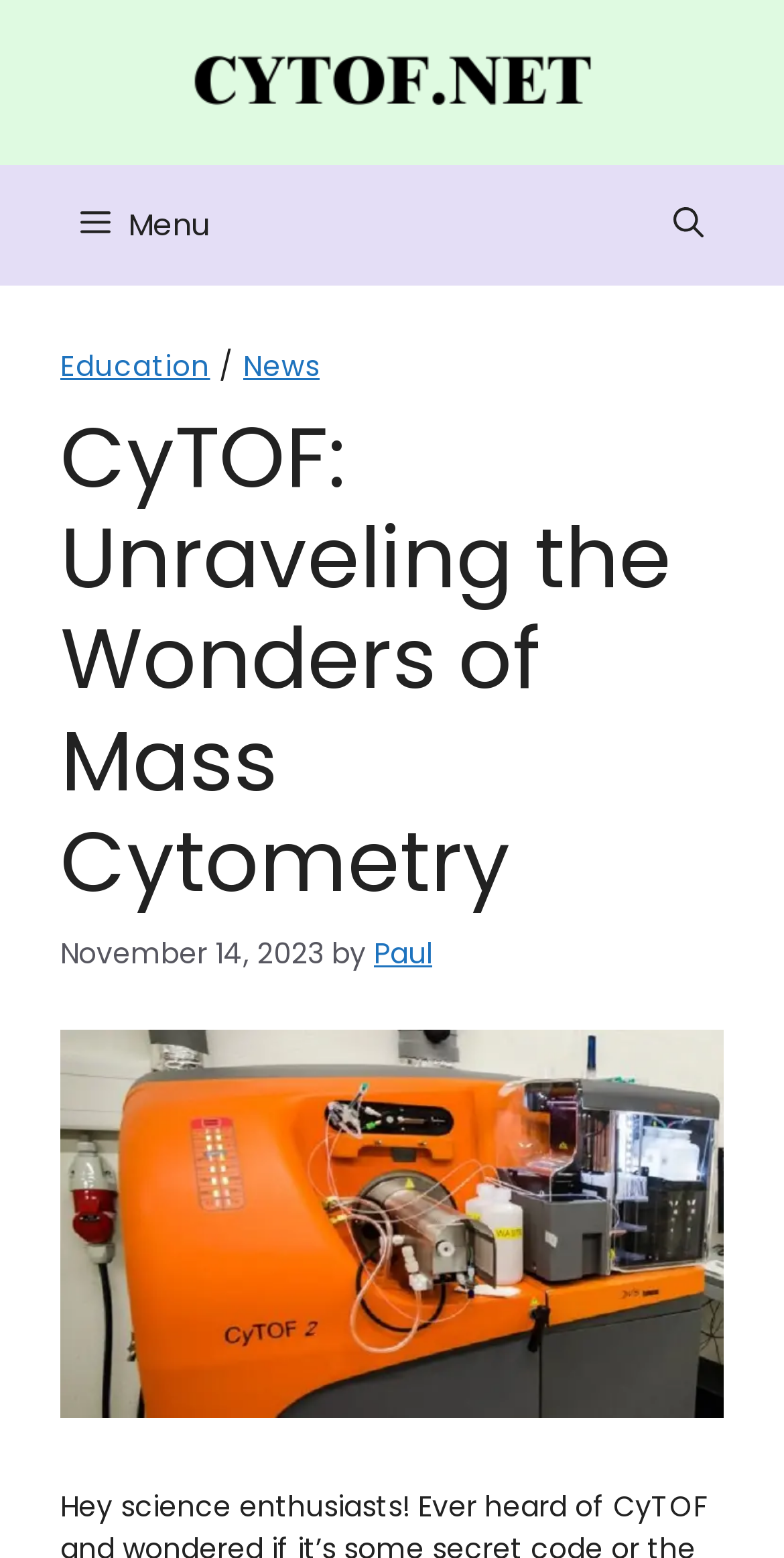Describe every aspect of the webpage in a detailed manner.

The webpage is about CyTOF and mass cytometry, targeting science enthusiasts. At the top, there is a banner with the site's name, followed by a primary navigation section with a menu button and a search button. The menu button is not expanded, and the search button is located to its right.

Below the navigation section, there is a header area with several links, including "Education" and "News", separated by a slash. The main heading, "CyTOF: Unraveling the Wonders of Mass Cytometry", is located below the links. 

To the right of the heading, there is a timestamp indicating the article was published on November 14, 2023, followed by the author's name, "Paul". 

The main content area features a large image that takes up most of the space, with no accompanying text or captions.